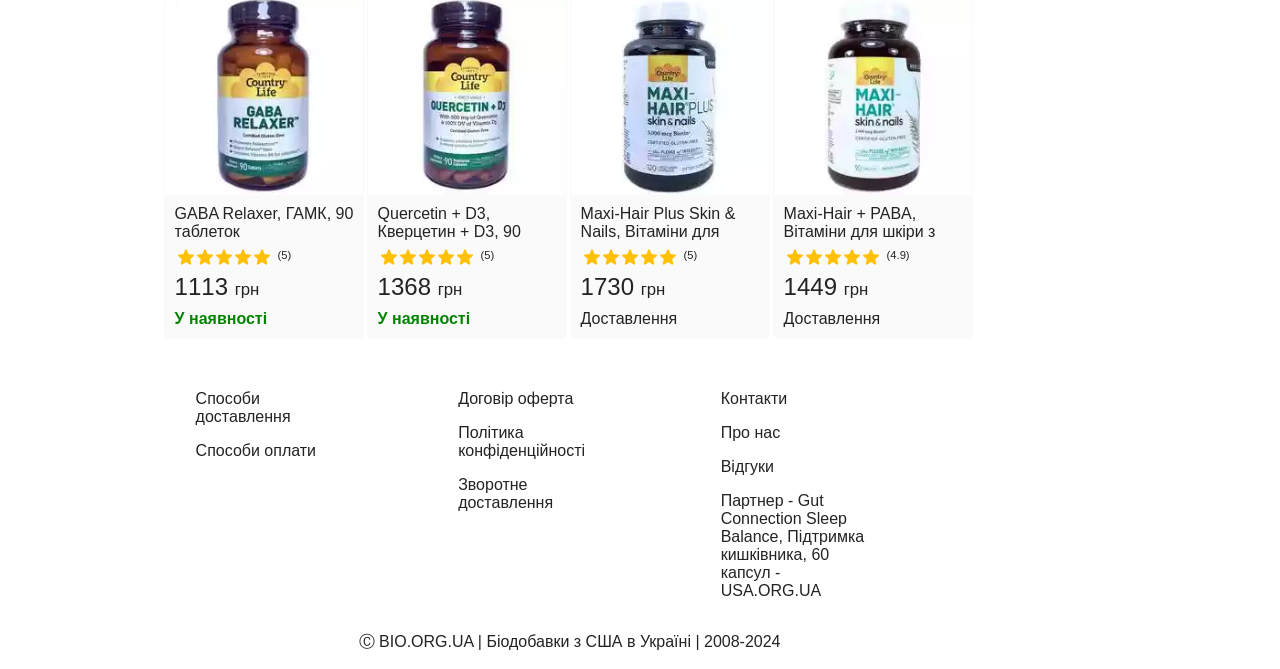Identify the bounding box coordinates for the element you need to click to achieve the following task: "Visit the homepage of BIO.ORG.UA". The coordinates must be four float values ranging from 0 to 1, formatted as [left, top, right, bottom].

[0.296, 0.946, 0.54, 0.971]